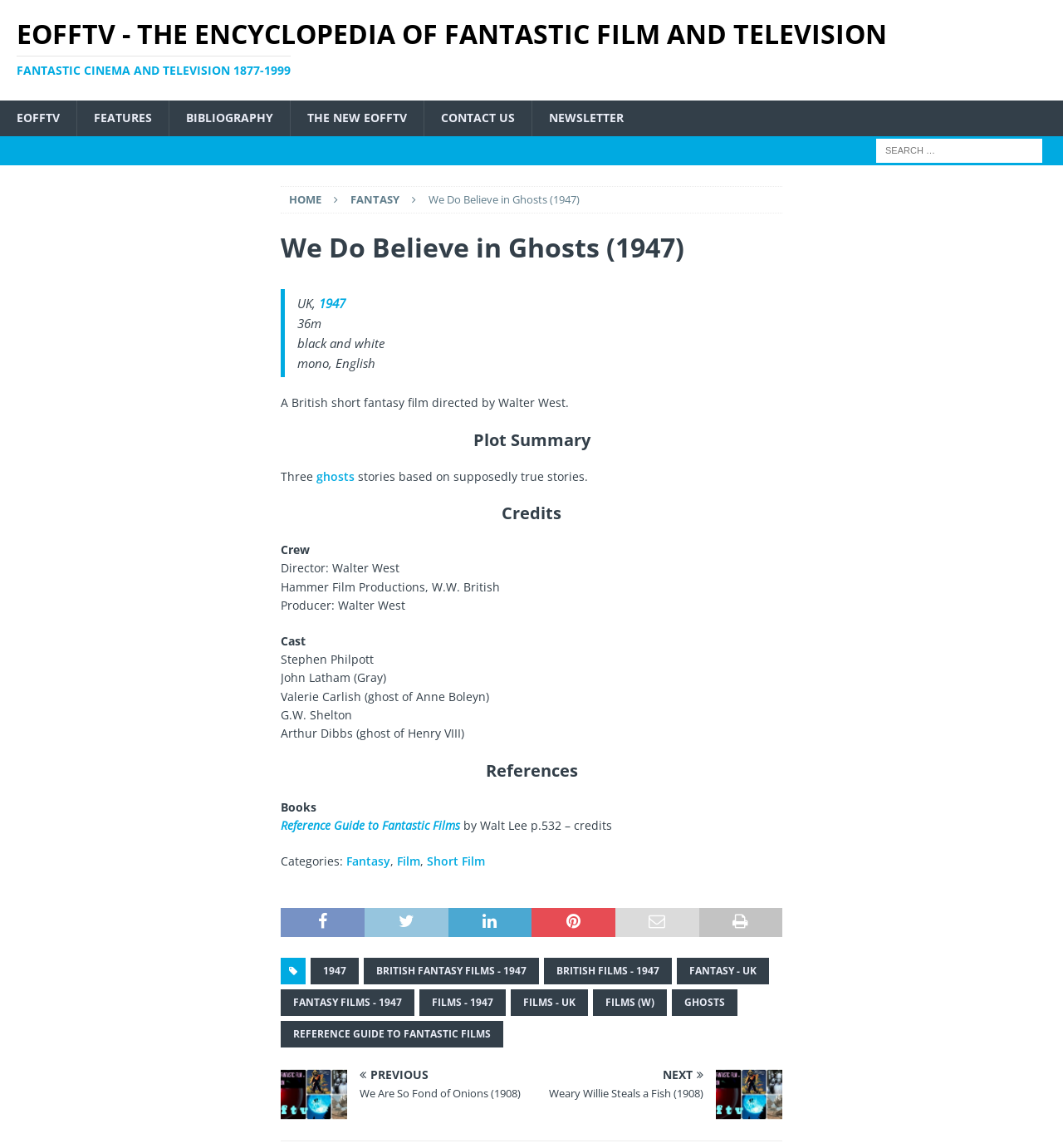Can you show the bounding box coordinates of the region to click on to complete the task described in the instruction: "View FANTASY films"?

[0.33, 0.167, 0.376, 0.18]